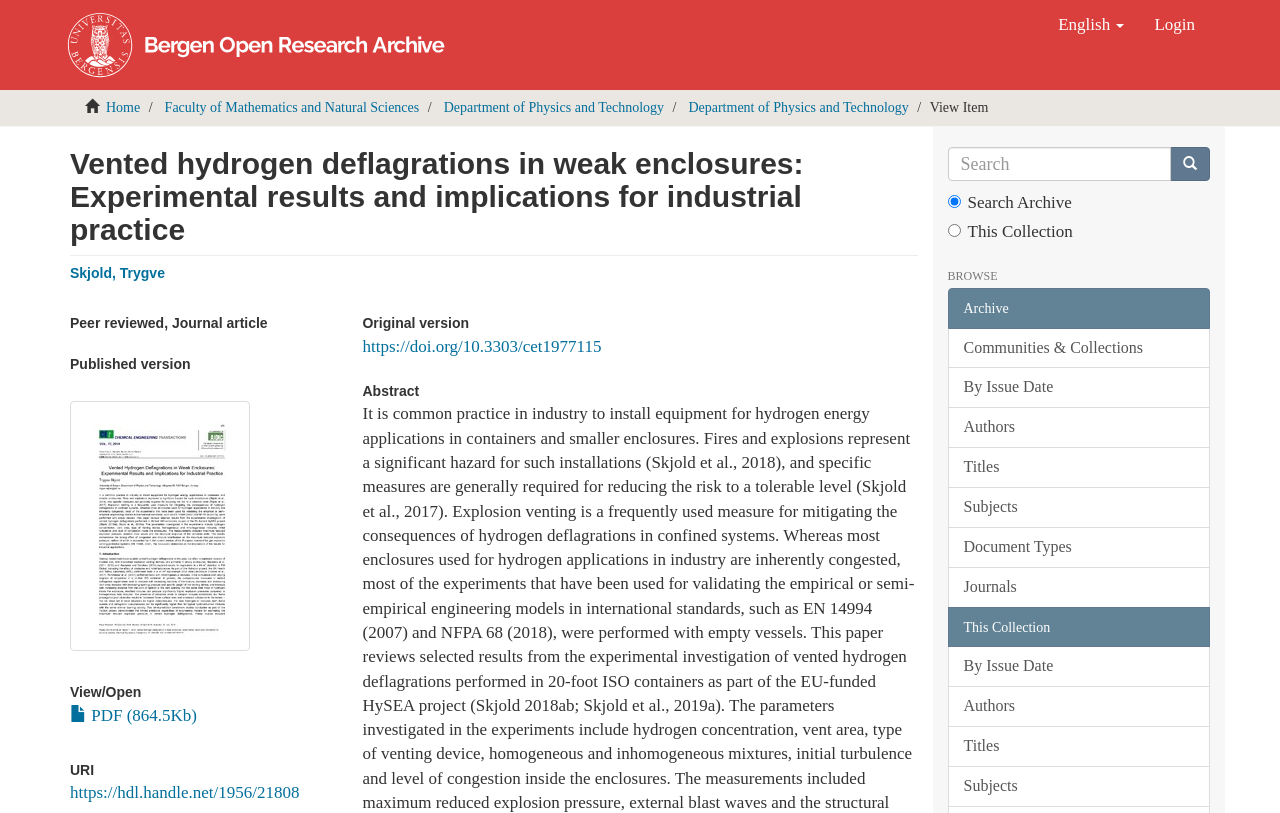Determine the bounding box coordinates for the area that needs to be clicked to fulfill this task: "Login to the research archive". The coordinates must be given as four float numbers between 0 and 1, i.e., [left, top, right, bottom].

[0.89, 0.0, 0.945, 0.062]